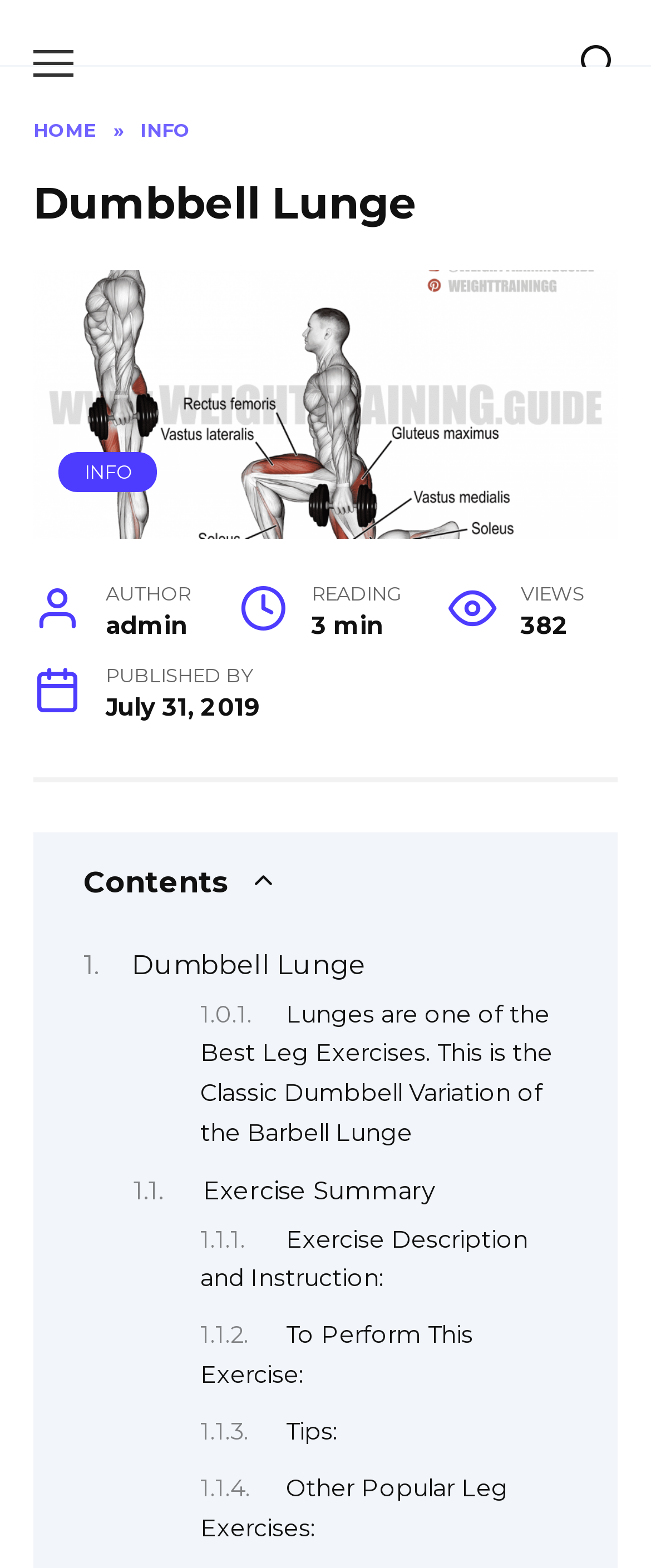Who is the author of the article?
From the image, respond using a single word or phrase.

admin